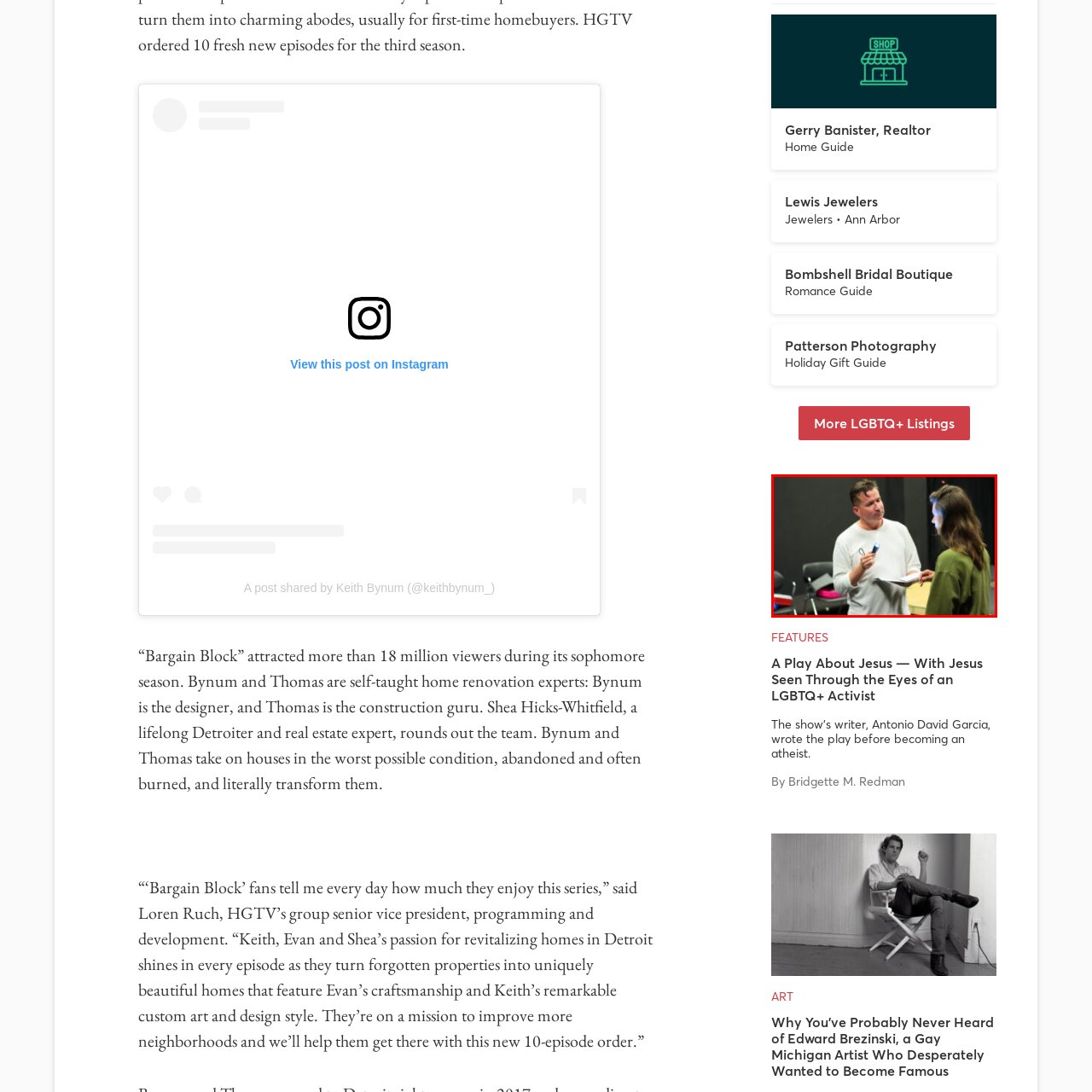Direct your attention to the section marked by the red bounding box and construct a detailed answer to the following question based on the image: What color is the woman's sweater?

The caption specifically mentions that the woman is dressed in a green sweater, which is a notable detail in the image that helps to describe her appearance.